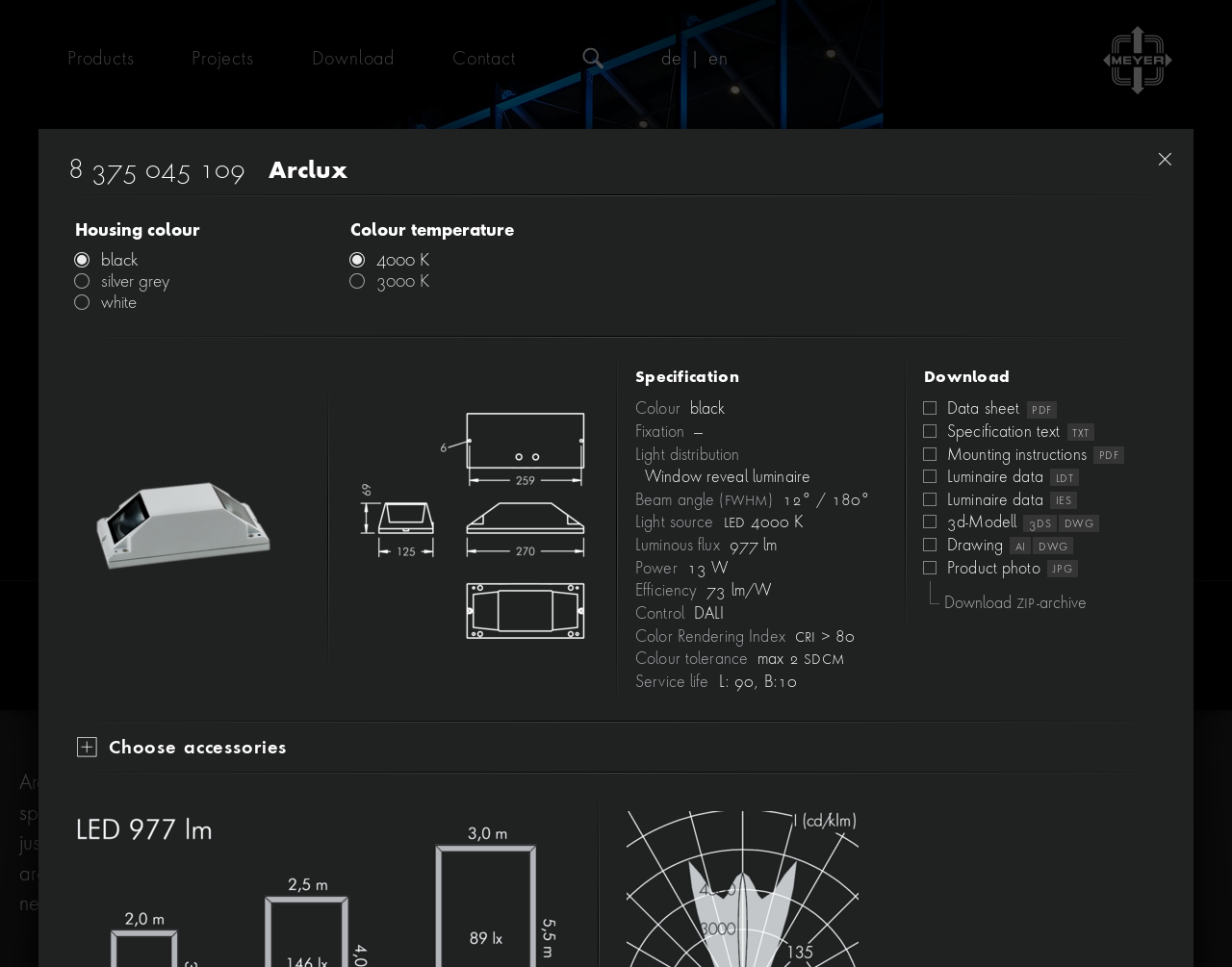What is the luminous flux of the light source?
Please provide a detailed and thorough answer to the question.

I found the answer by looking at the description list detail element with the text '977 lm' which is located under the 'Luminous flux' term.